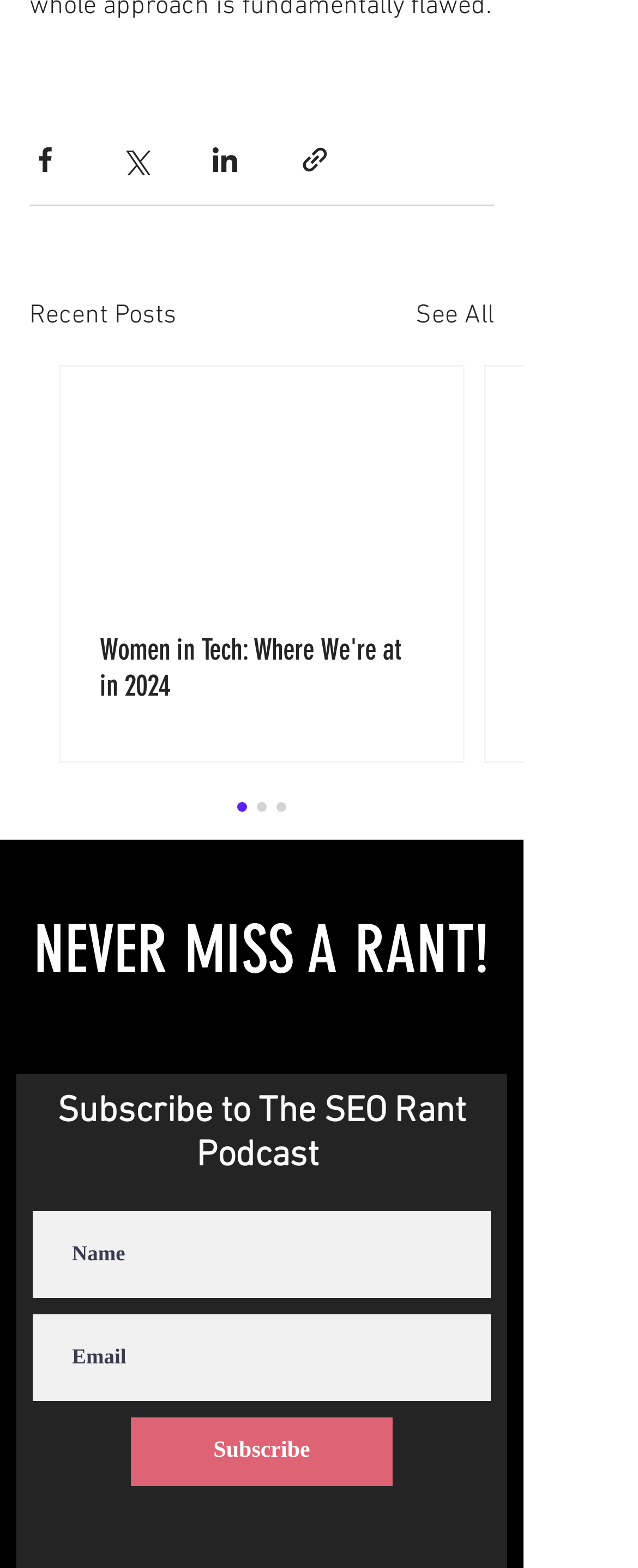Identify the bounding box for the UI element specified in this description: "Shop AWN". The coordinates must be four float numbers between 0 and 1, formatted as [left, top, right, bottom].

None